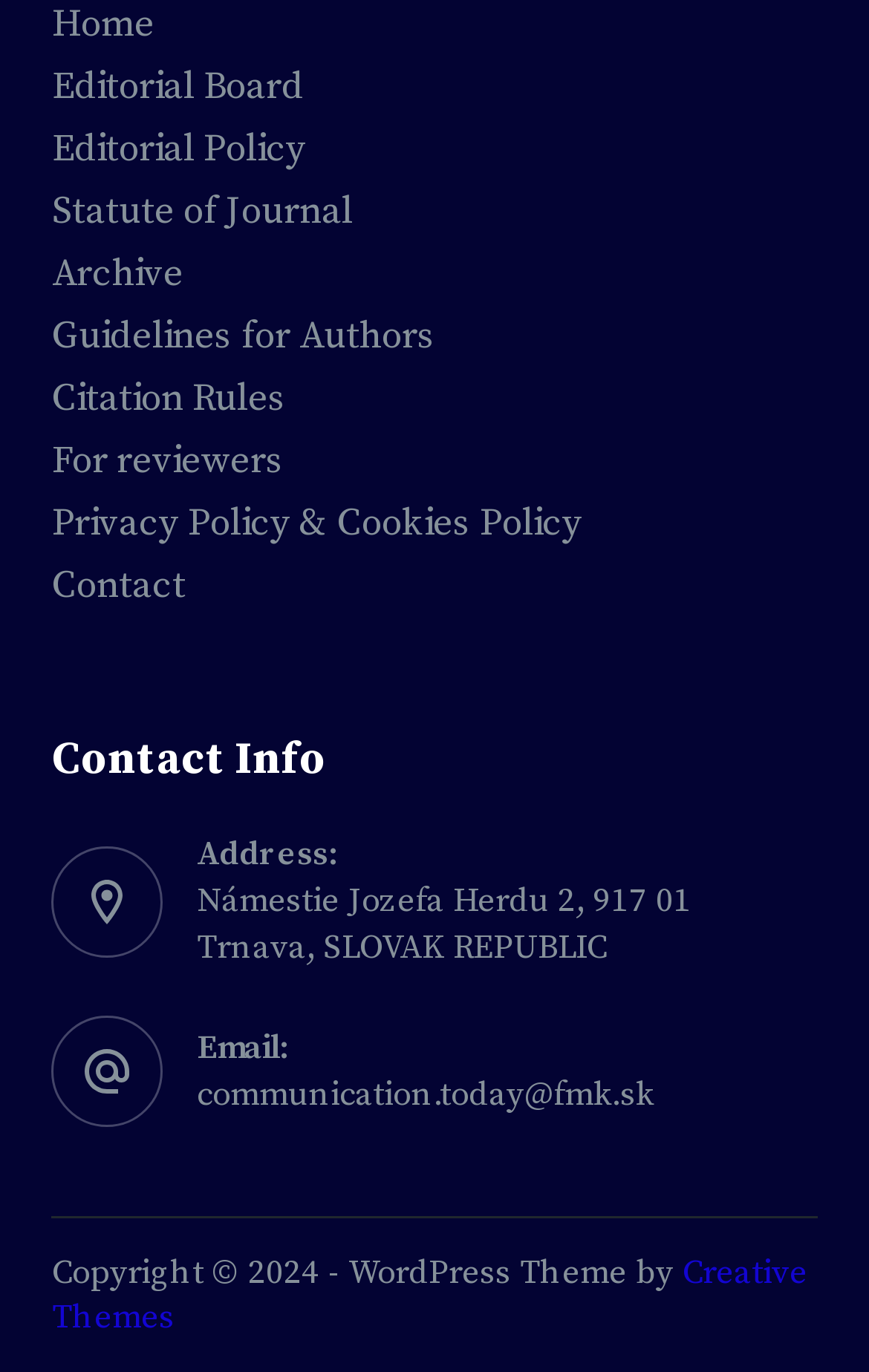Find the bounding box of the UI element described as follows: "open a support ticket".

None